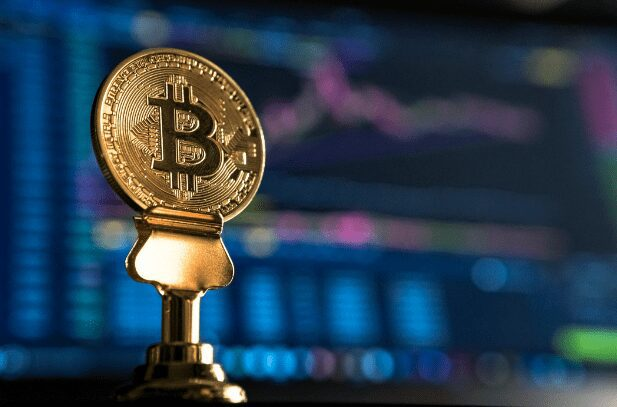Give an elaborate caption for the image.

The image features a striking gold Bitcoin trophy placed prominently in the foreground, symbolizing success in cryptocurrency trading. Behind it, a blurred background displays a financial trading chart, filled with various colorful lines and data points, reflecting the dynamic nature of cryptocurrency markets. This visual composition captures the essence of Bitcoin trading, epitomizing the excitement and complexity of the digital currency landscape, particularly in the context of platforms like Swissfxm, which cater to bloggers and enthusiasts looking for low fees and easy access to a variety of cryptocurrencies. The setting reflects a modern approach to investing, emphasizing the importance of real-time market data and accessible trading platforms.